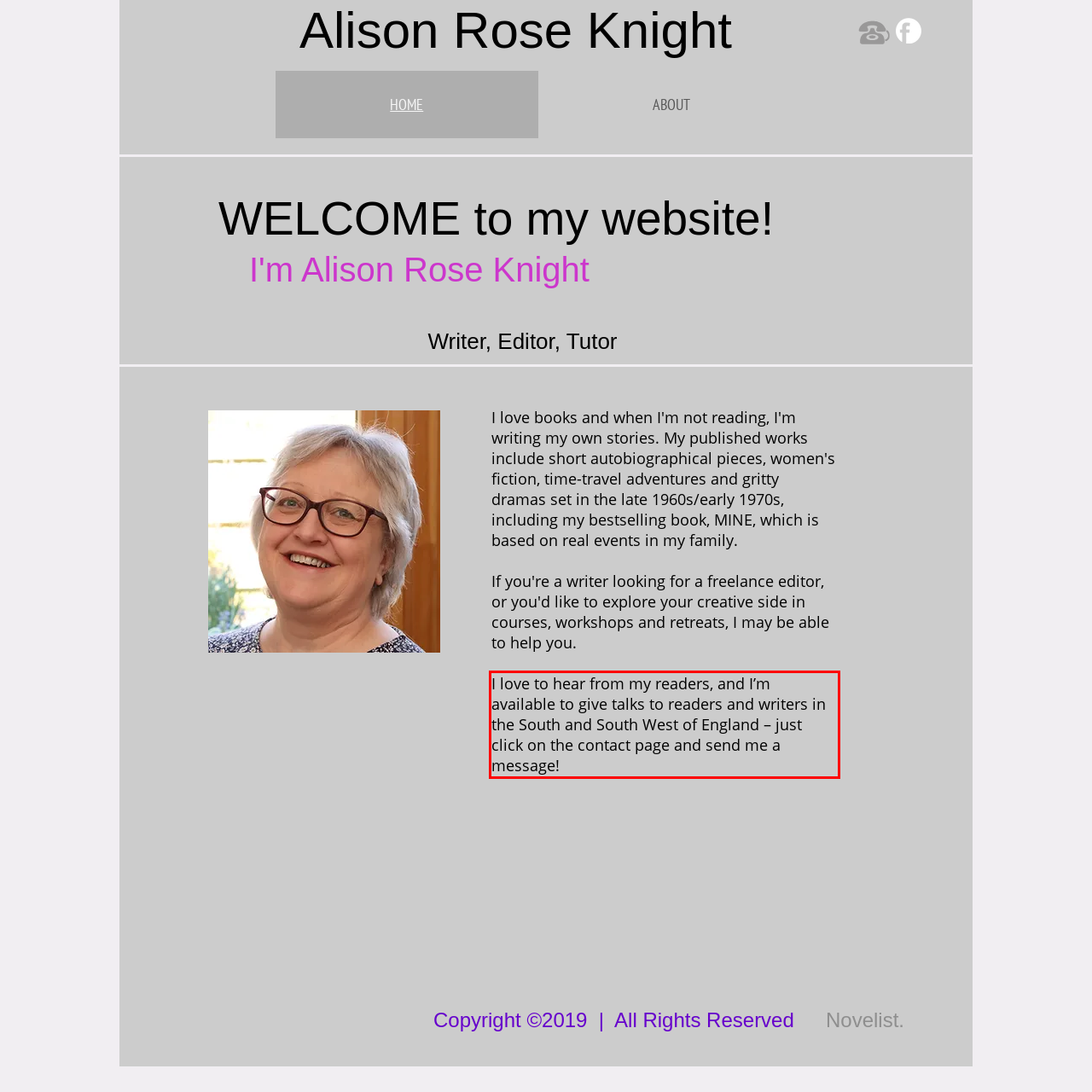Analyze the red bounding box in the provided webpage screenshot and generate the text content contained within.

I love to hear from my readers, and I’m available to give talks to readers and writers in the South and South West of England – just click on the contact page and send me a message!